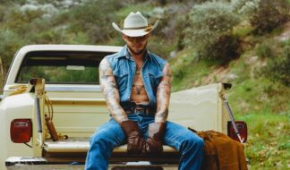What is the color of the jeans?
Using the information from the image, give a concise answer in one word or a short phrase.

Blue